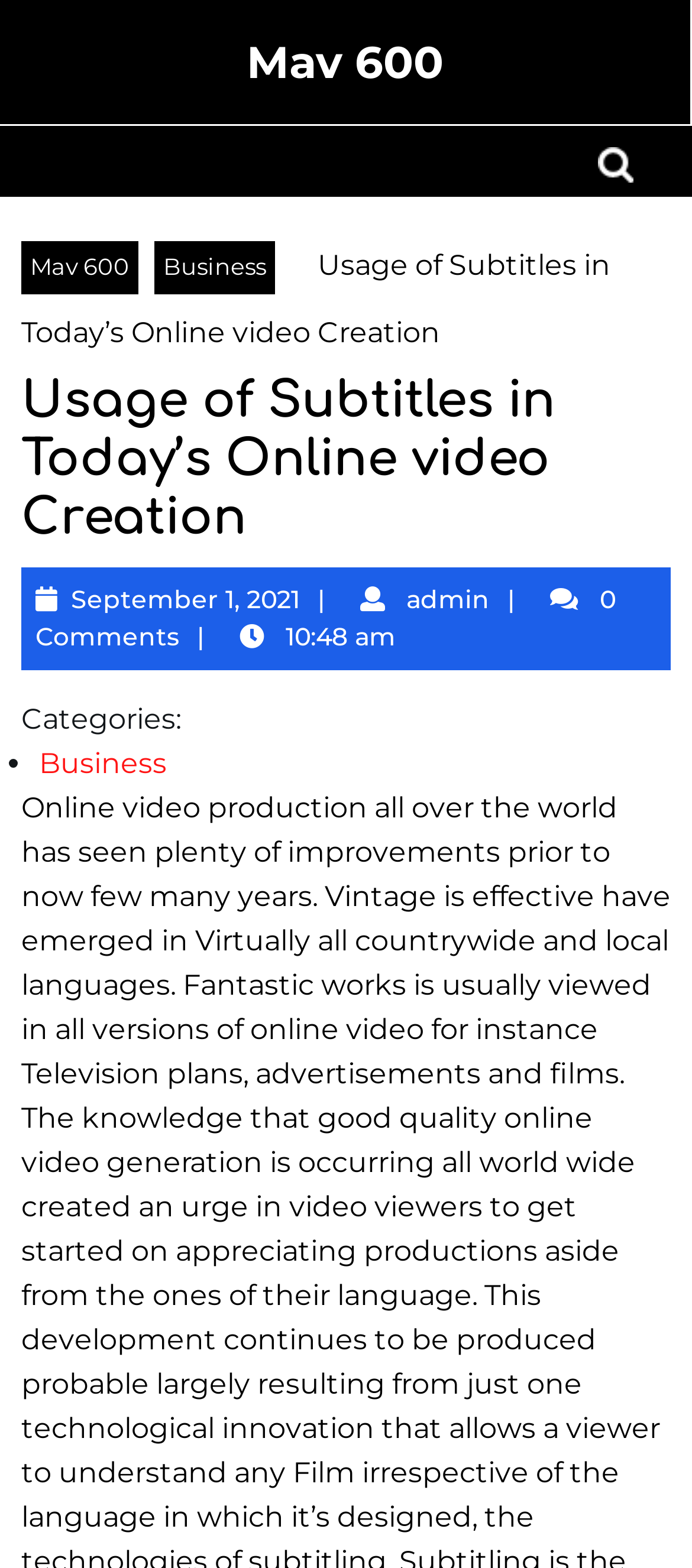Determine the heading of the webpage and extract its text content.

Usage of Subtitles in Today’s Online video Creation